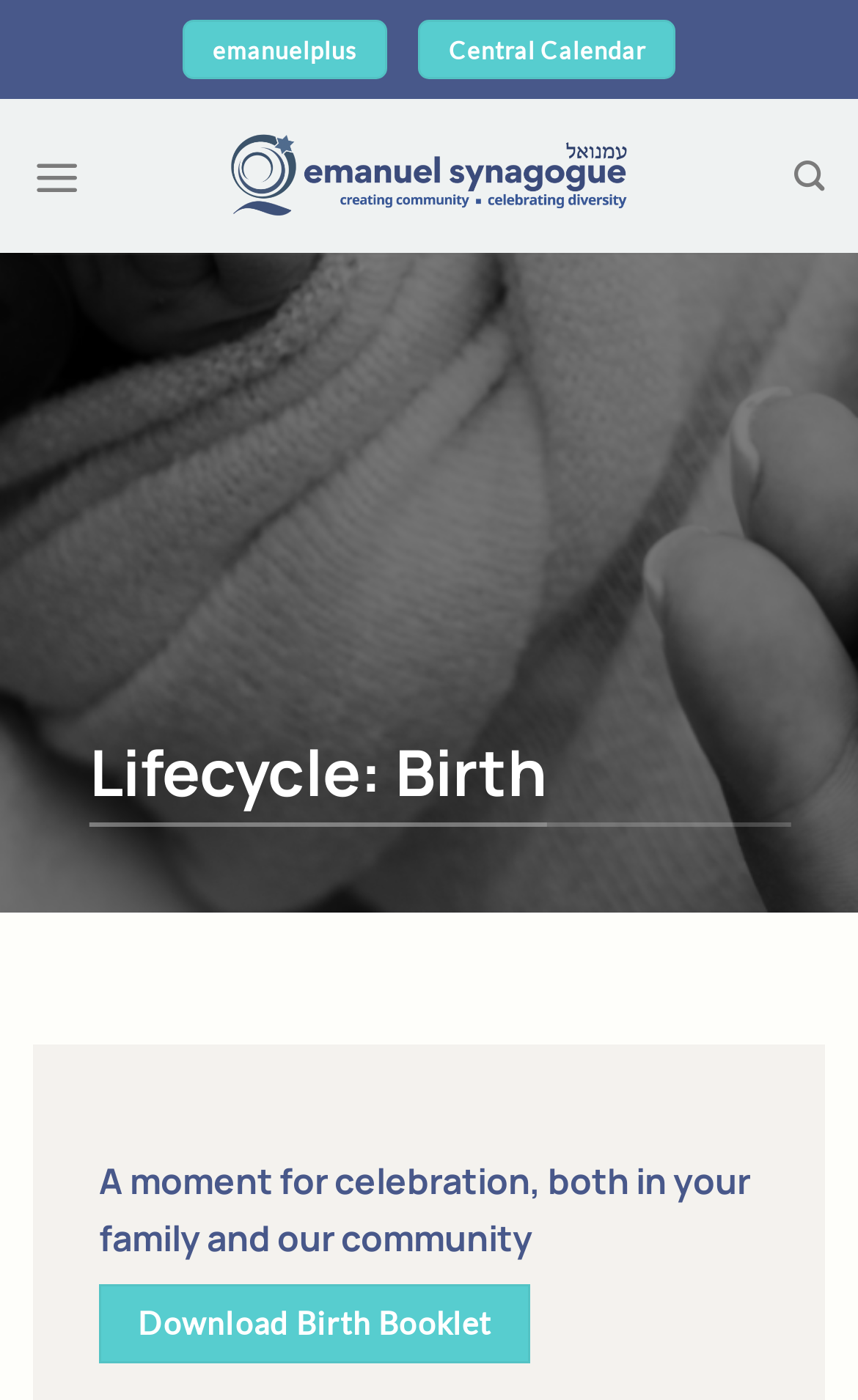How many links are in the top navigation bar?
From the screenshot, provide a brief answer in one word or phrase.

4